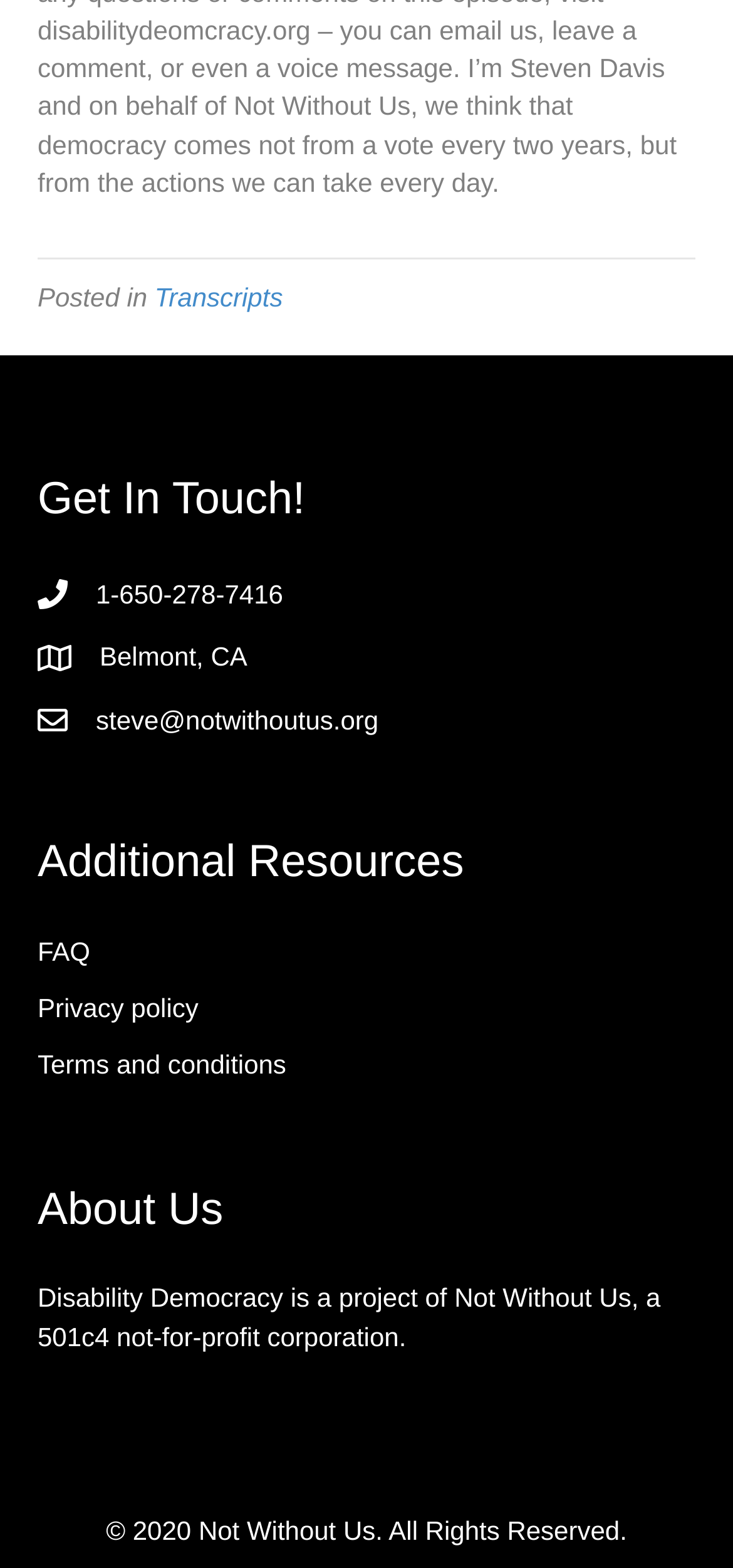Determine the bounding box coordinates of the clickable element to achieve the following action: 'Click on Transcripts'. Provide the coordinates as four float values between 0 and 1, formatted as [left, top, right, bottom].

[0.211, 0.18, 0.386, 0.199]